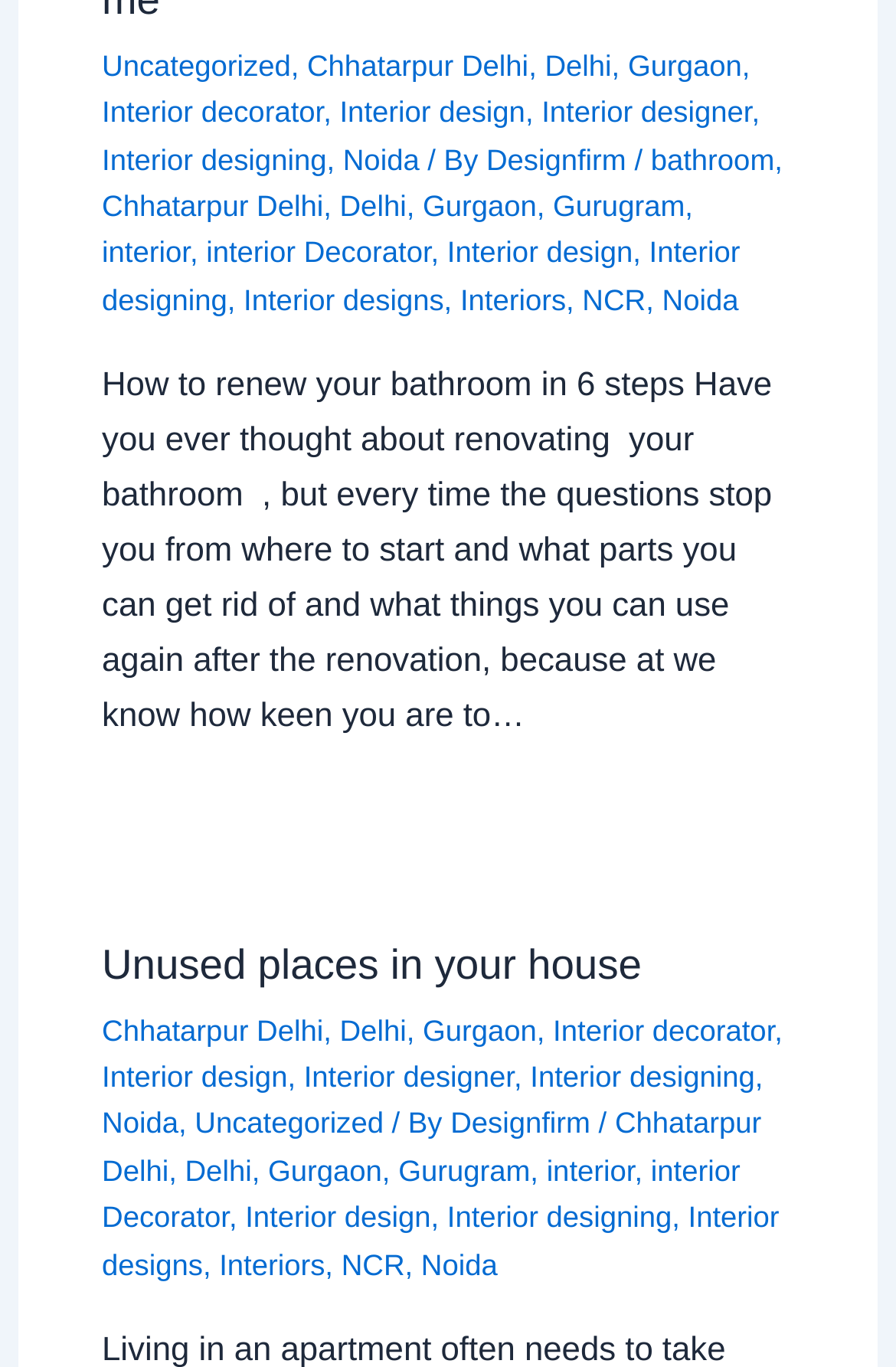Please provide a one-word or phrase answer to the question: 
What is the category of the webpage?

Uncategorized